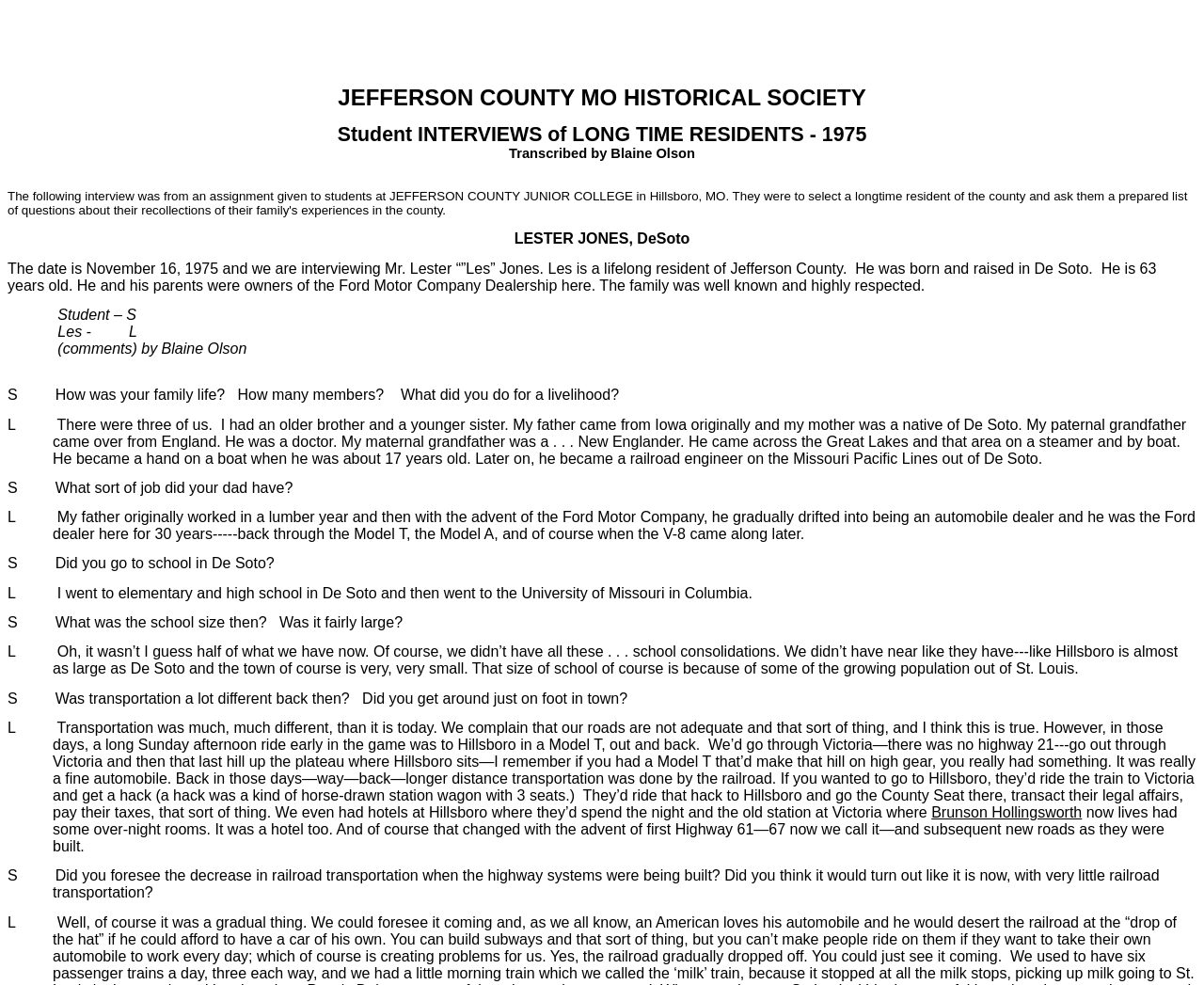Who is being interviewed?
Kindly offer a comprehensive and detailed response to the question.

I found the answer by looking at the static text element with the content 'LESTER JONES, DeSoto' which is located near the top of the webpage, indicating that Lester Jones is the person being interviewed.